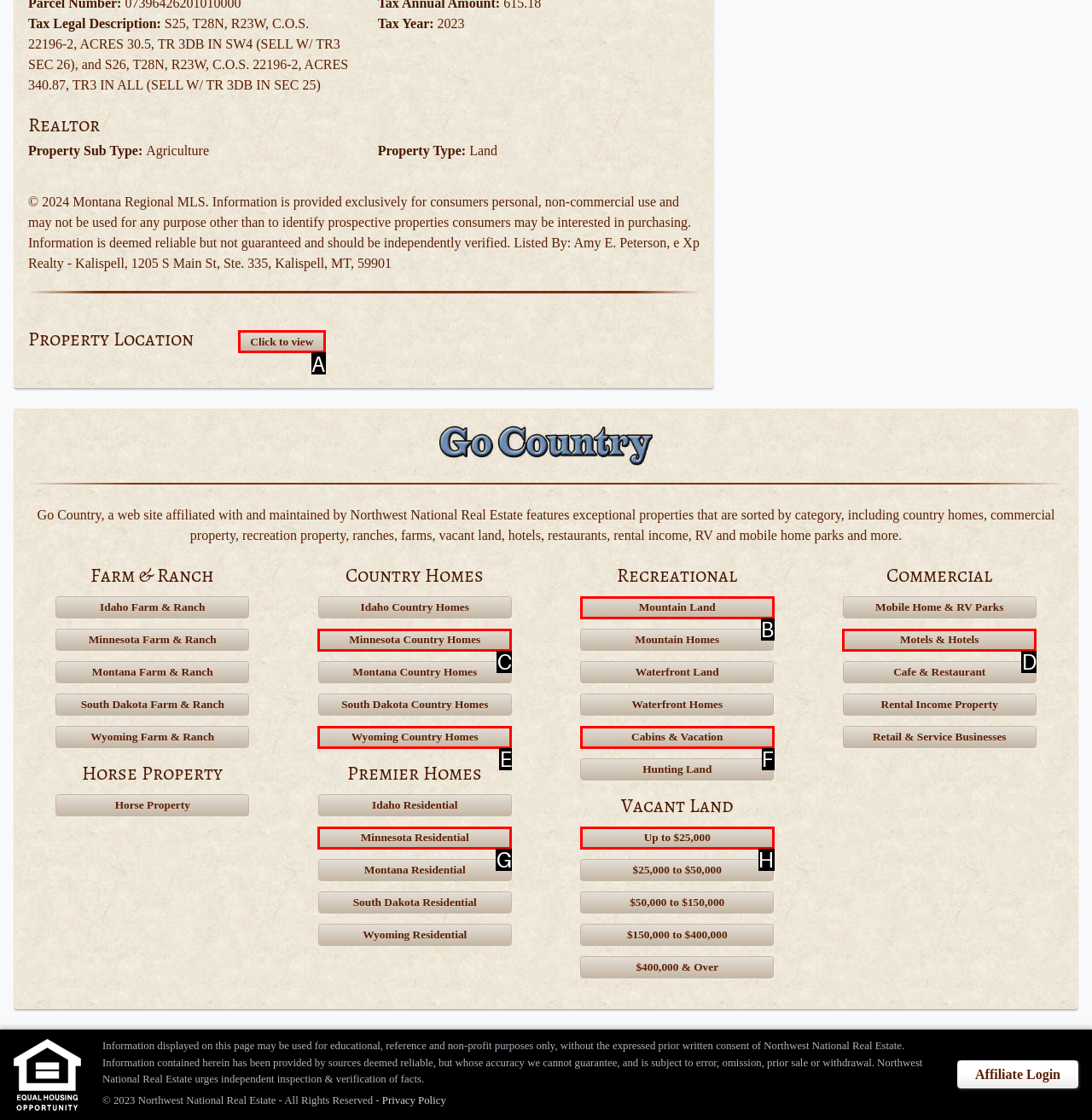Choose the letter of the element that should be clicked to complete the task: Click to view property location
Answer with the letter from the possible choices.

A